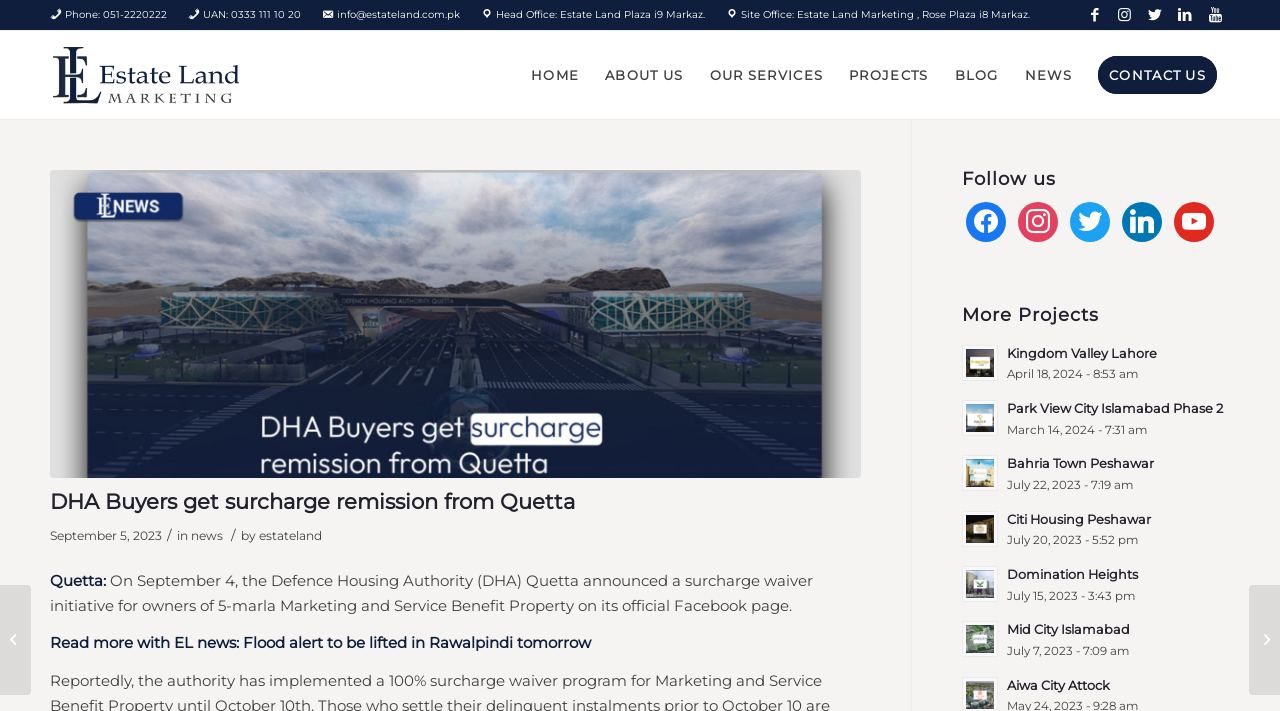Please identify the coordinates of the bounding box that should be clicked to fulfill this instruction: "Explore the Kingdom Valley Lahore project".

[0.752, 0.479, 0.961, 0.543]